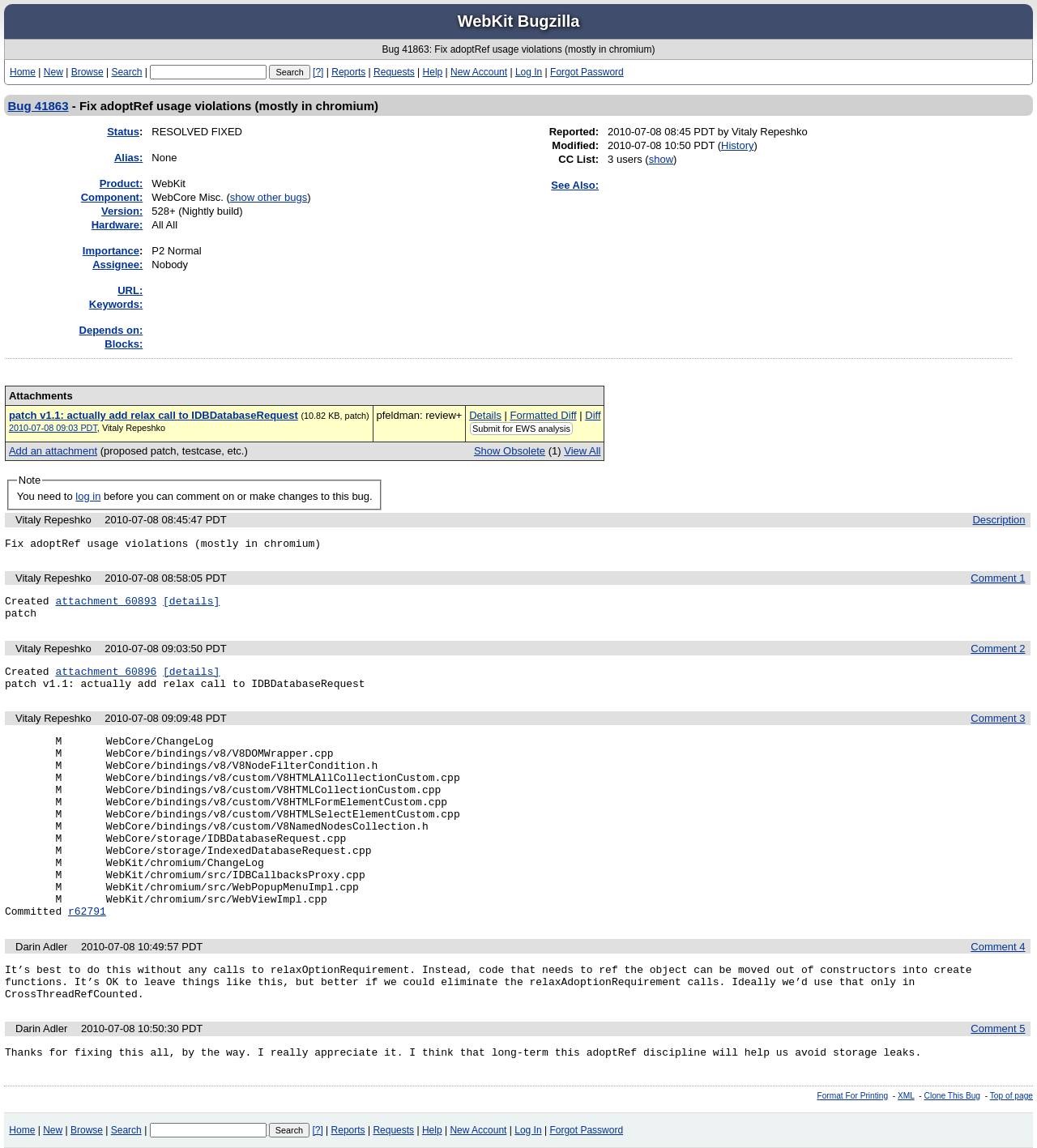Please examine the image and provide a detailed answer to the question: Who is the assignee of bug 41863?

I found the answer by examining the table with the bug details, where the 'Assignee:' rowheader is associated with the gridcell containing the text 'Nobody'.